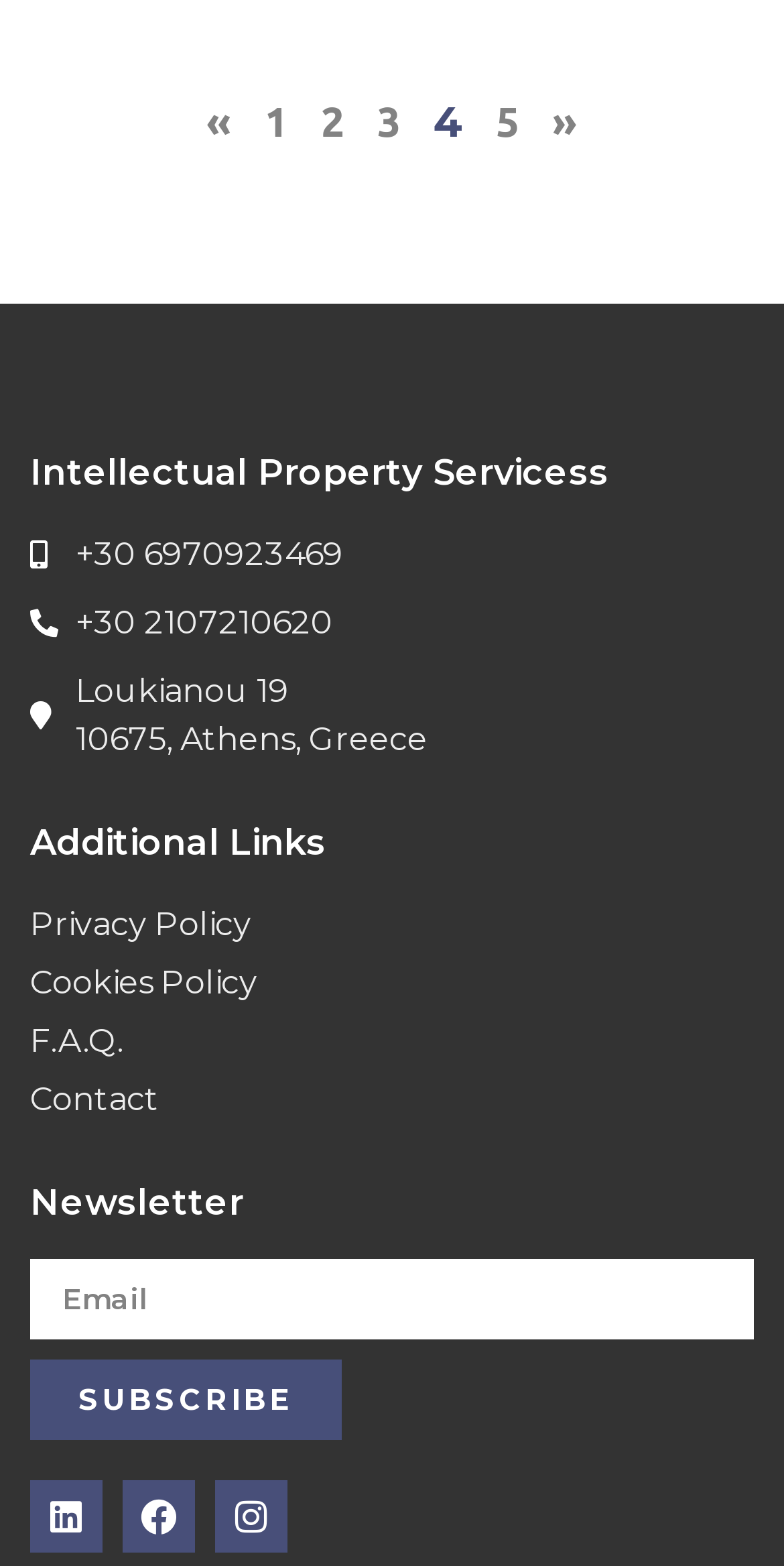Locate the bounding box coordinates of the area to click to fulfill this instruction: "Go to Page 1". The bounding box should be presented as four float numbers between 0 and 1, in the order [left, top, right, bottom].

[0.337, 0.063, 0.368, 0.093]